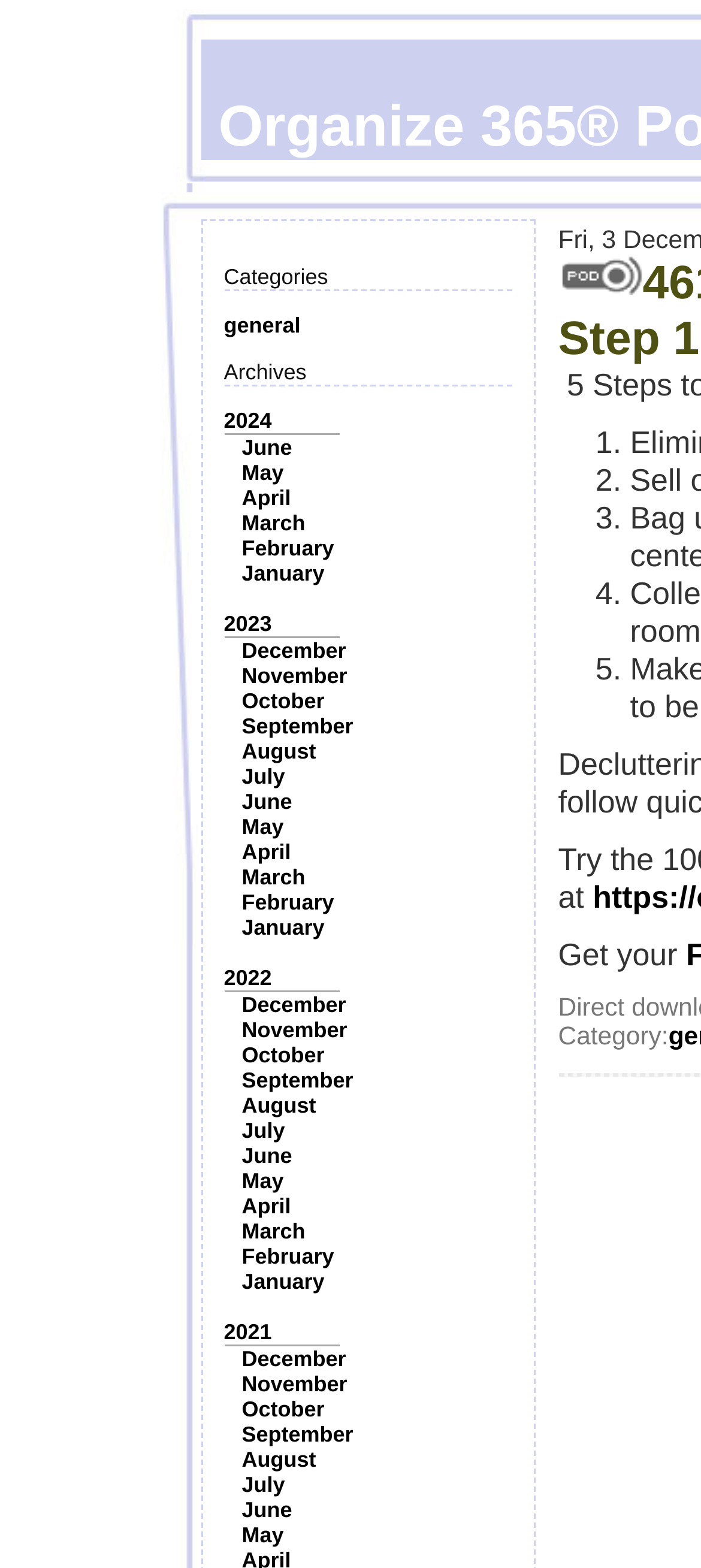Indicate the bounding box coordinates of the element that needs to be clicked to satisfy the following instruction: "View archives for 2024". The coordinates should be four float numbers between 0 and 1, i.e., [left, top, right, bottom].

[0.319, 0.26, 0.388, 0.276]